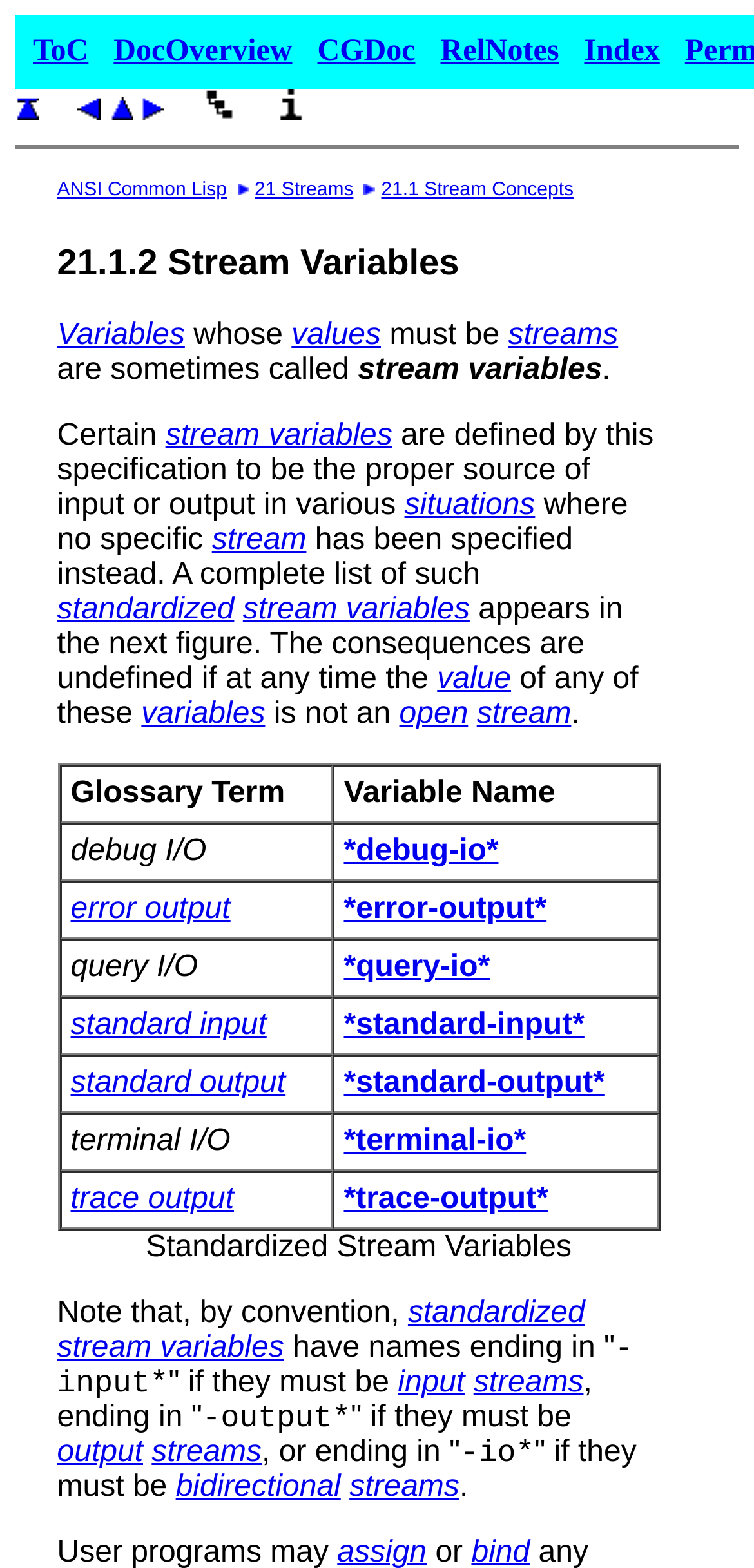Could you provide the bounding box coordinates for the portion of the screen to click to complete this instruction: "Click on 'ToC'"?

[0.031, 0.016, 0.13, 0.051]